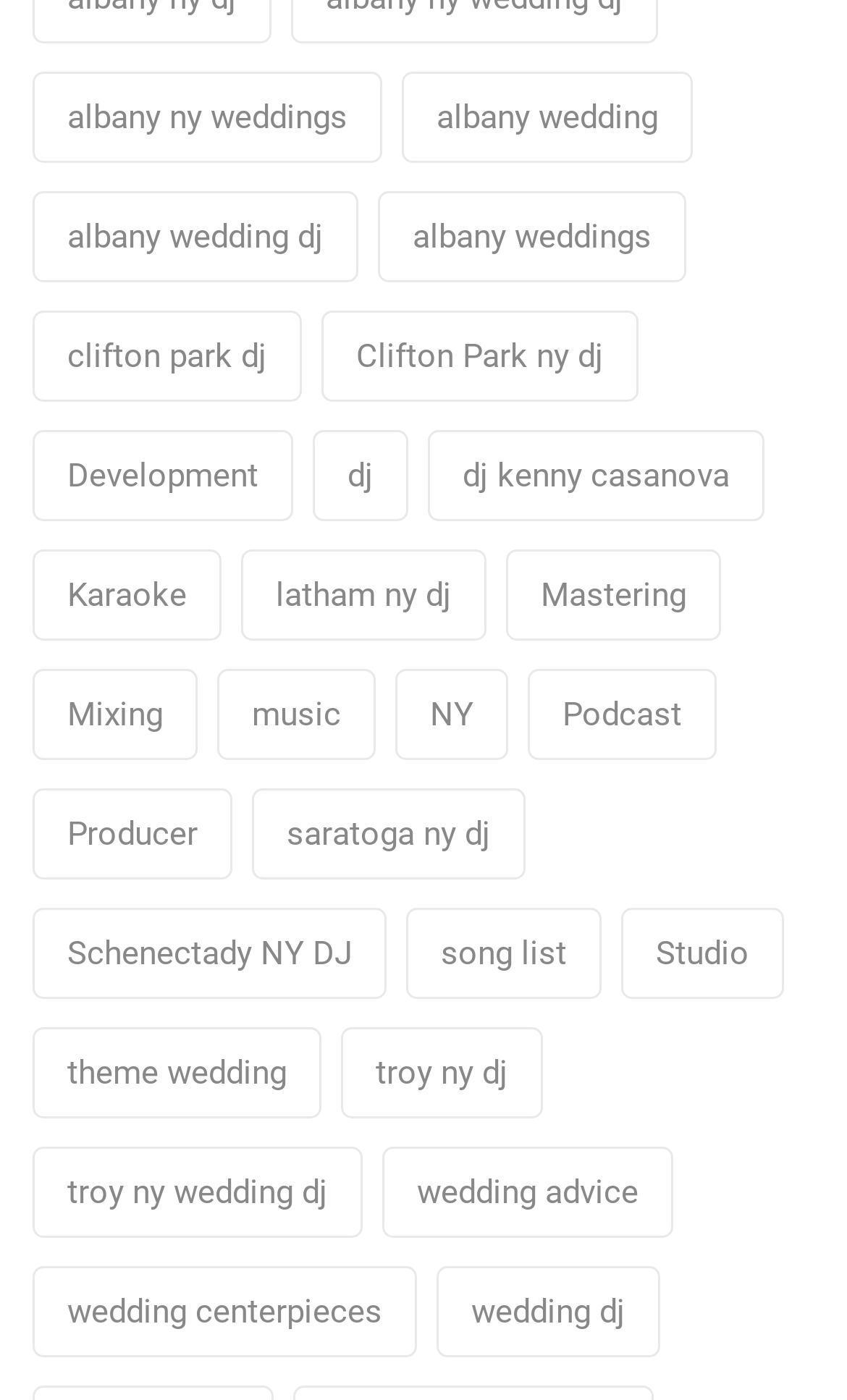Use a single word or phrase to respond to the question:
What is the theme-related wedding service?

theme wedding